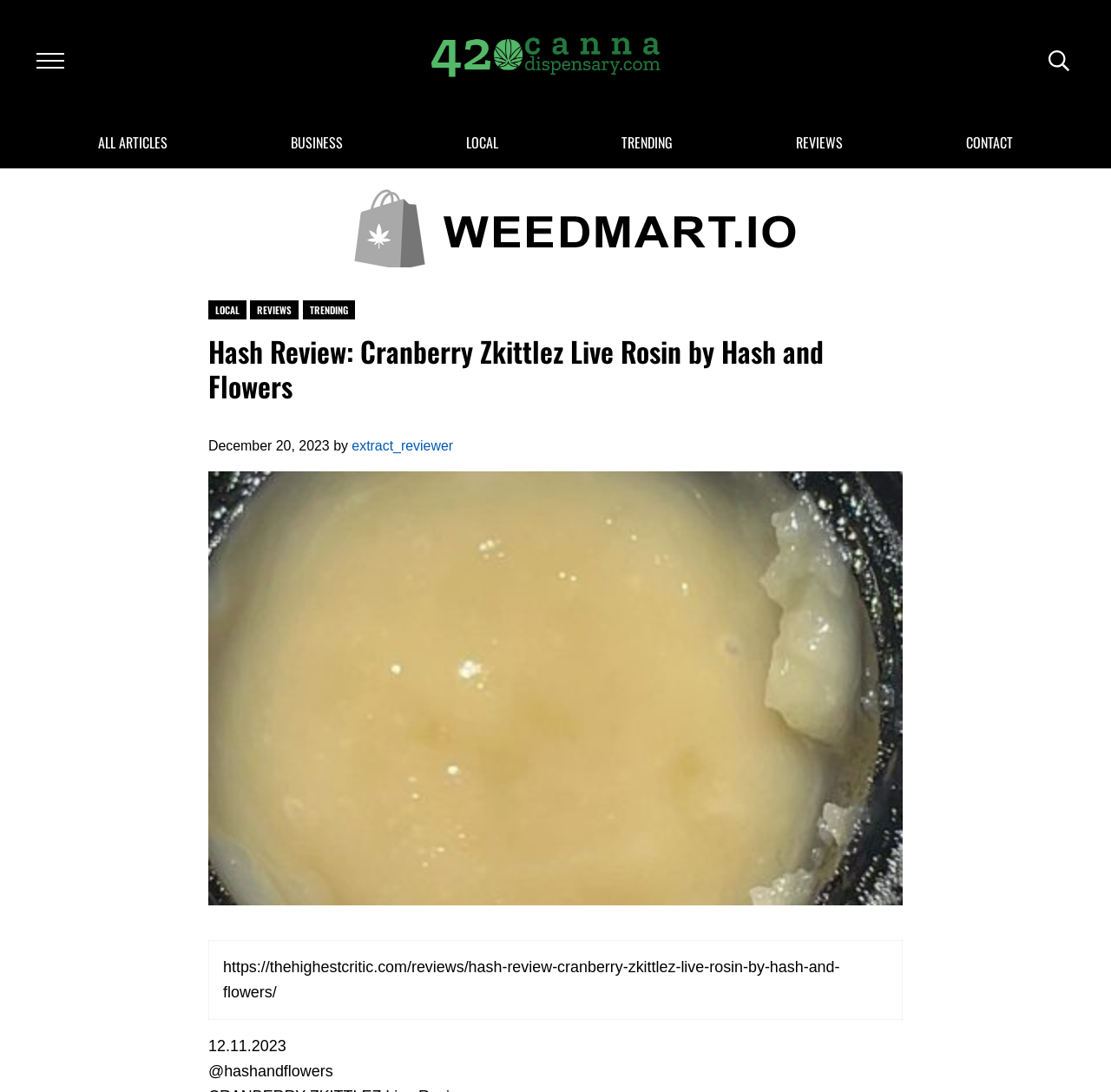Could you indicate the bounding box coordinates of the region to click in order to complete this instruction: "Go to 'ALL ARTICLES'".

[0.076, 0.11, 0.163, 0.154]